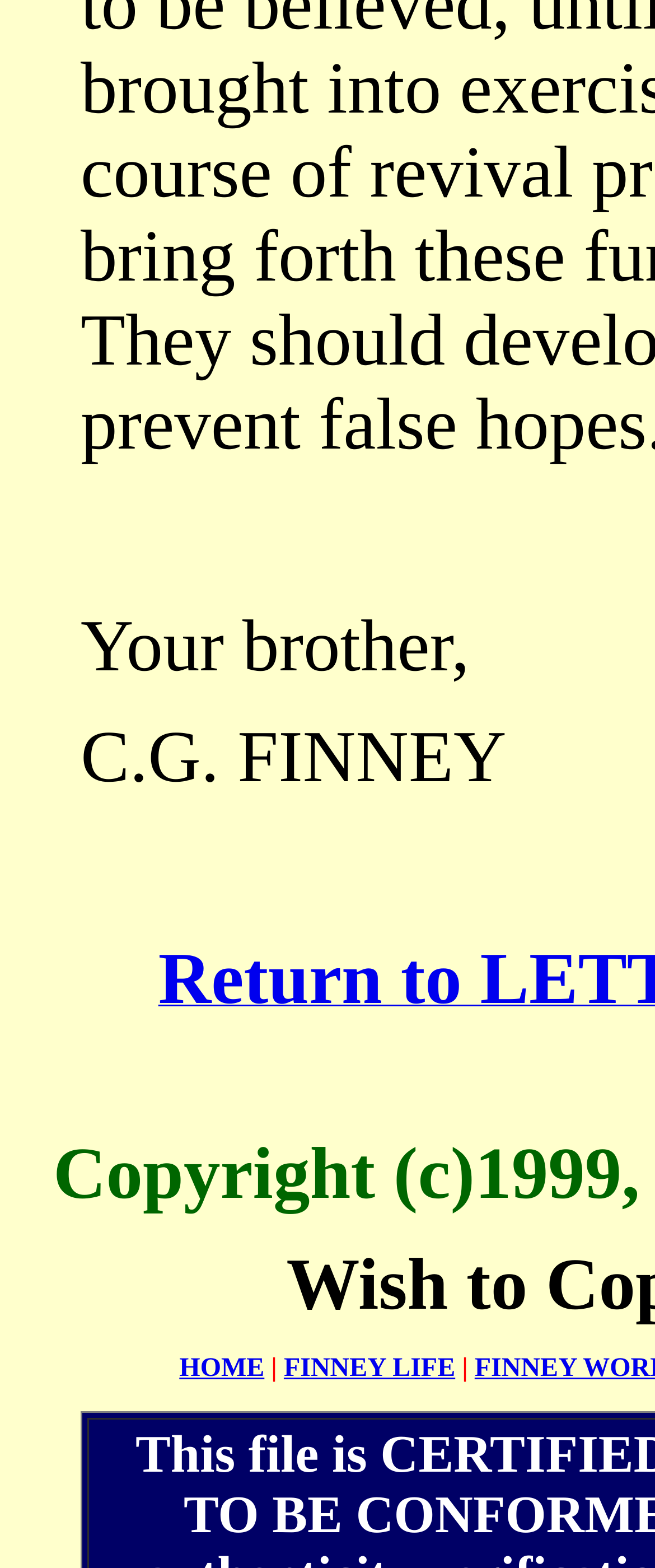Determine the bounding box coordinates for the UI element with the following description: "HOME". The coordinates should be four float numbers between 0 and 1, represented as [left, top, right, bottom].

[0.274, 0.864, 0.404, 0.882]